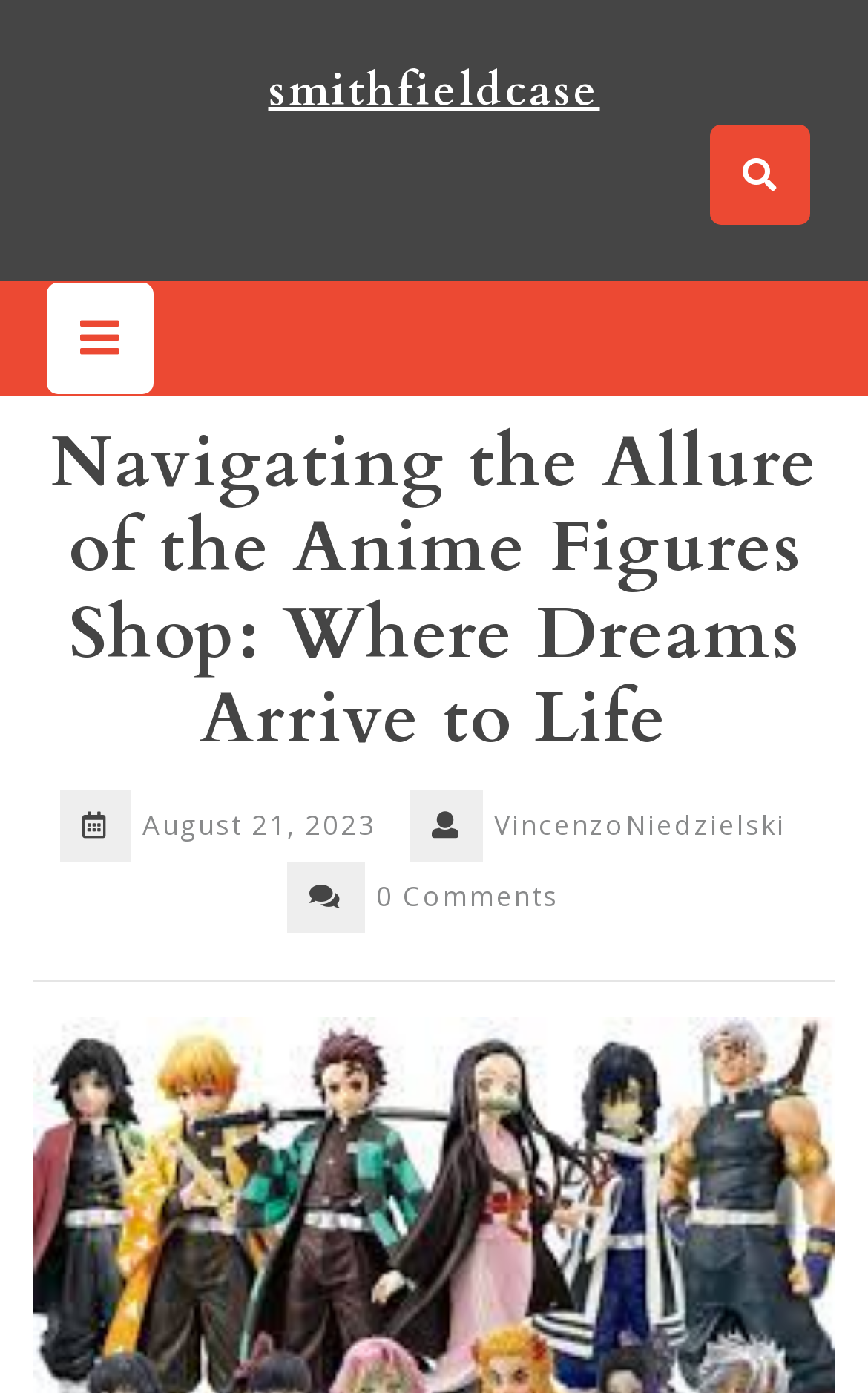Observe the image and answer the following question in detail: Who is the author of the latest article?

I found the author's name by looking at the text 'VincenzoNiedzielski' which is located below the date of the latest article.